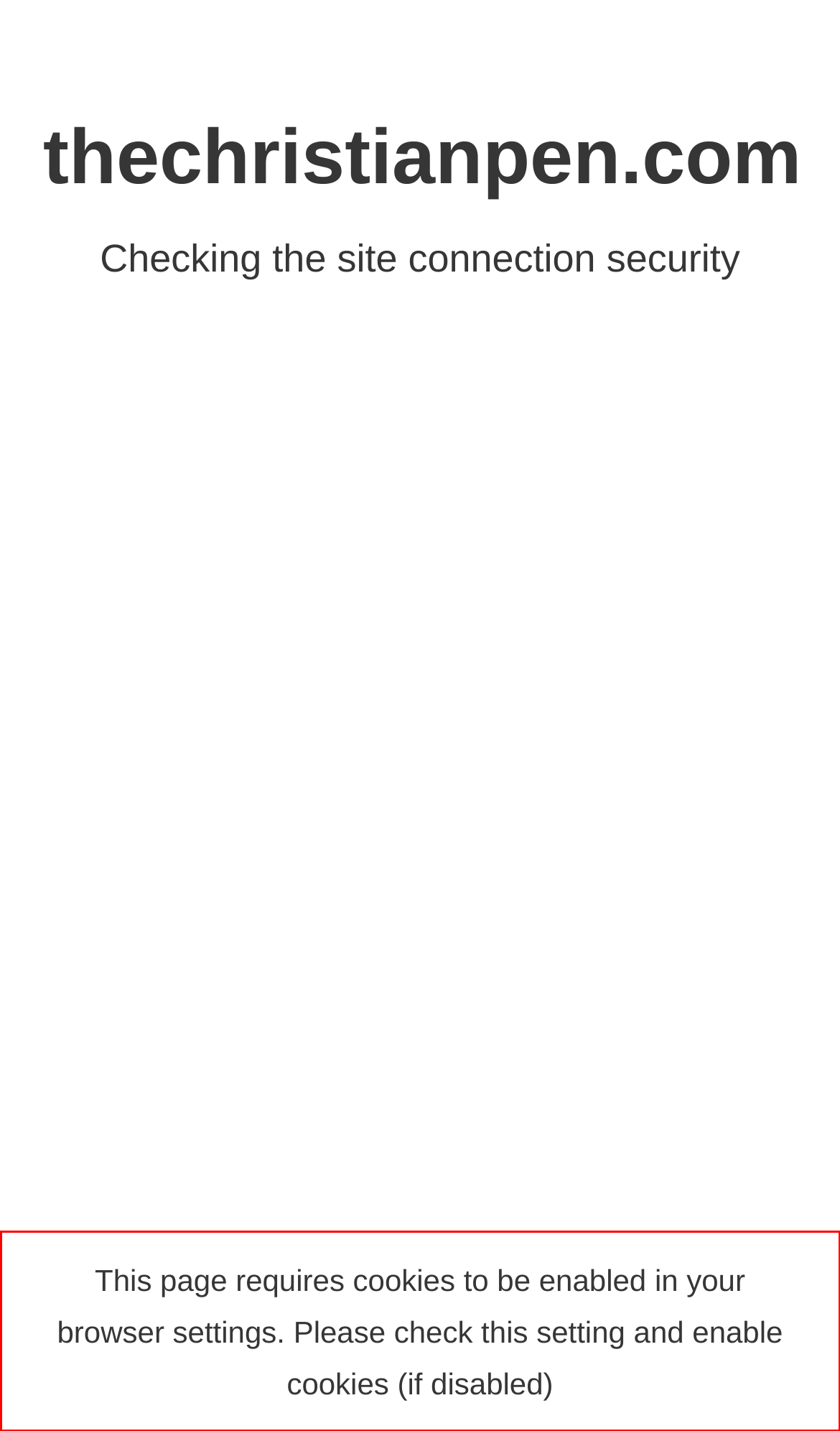Given a webpage screenshot, locate the red bounding box and extract the text content found inside it.

This page requires cookies to be enabled in your browser settings. Please check this setting and enable cookies (if disabled)